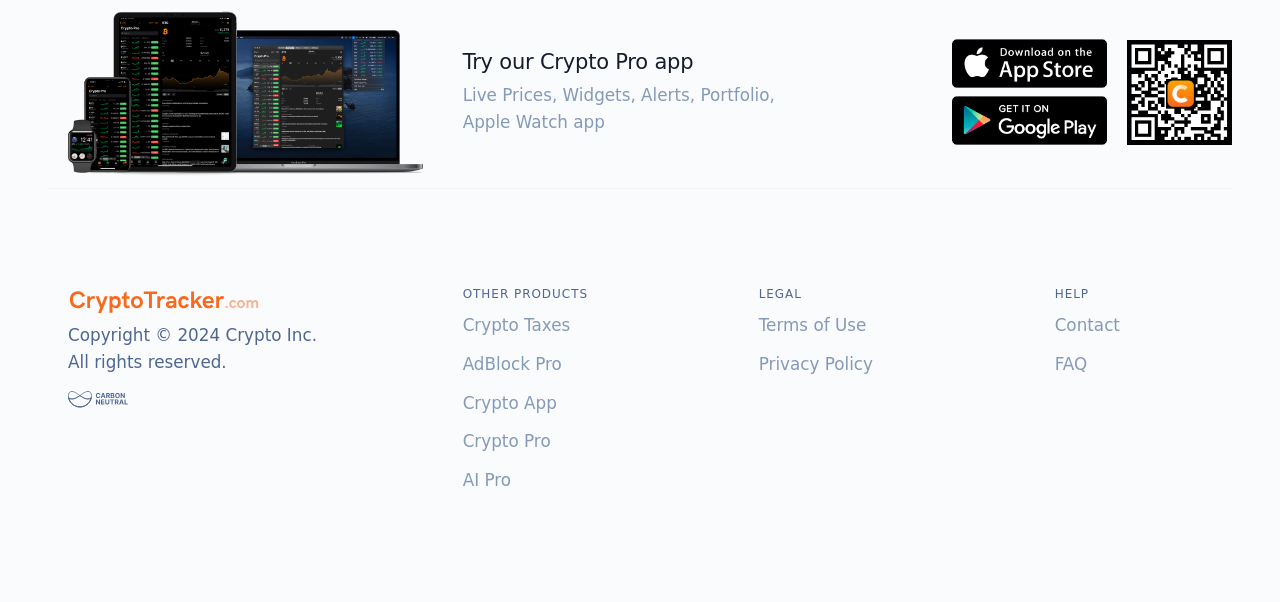What is the purpose of the Apple Watch app? Look at the image and give a one-word or short phrase answer.

Part of Crypto Pro